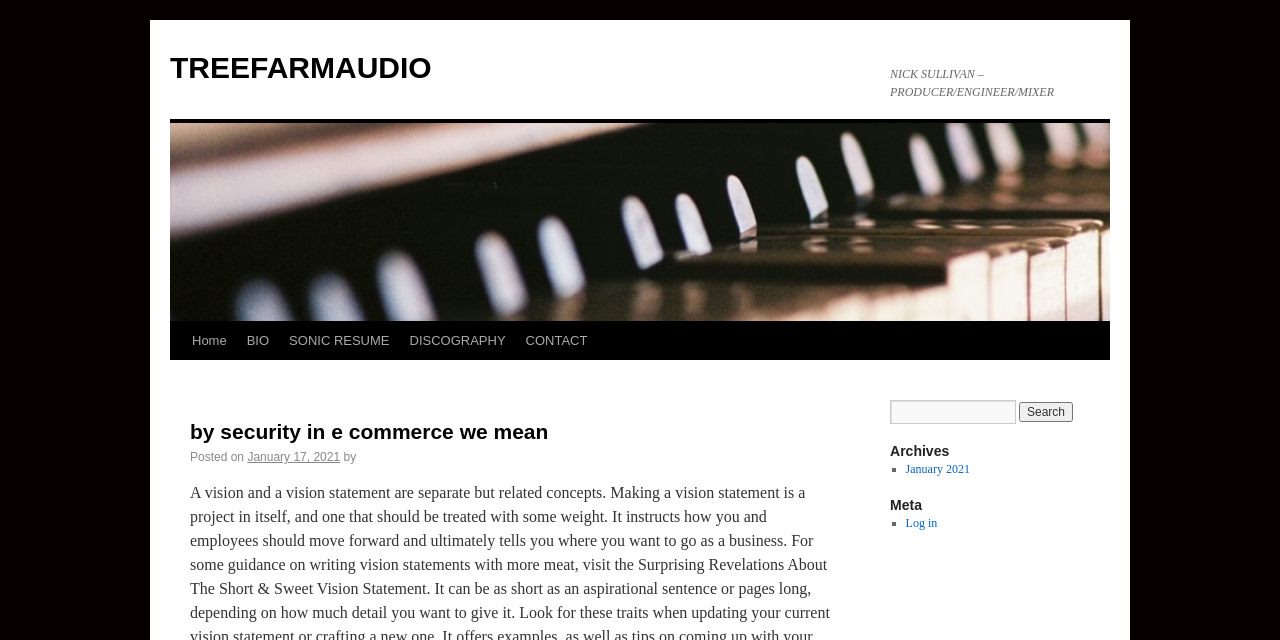Identify the bounding box coordinates of the part that should be clicked to carry out this instruction: "go to Home page".

[0.142, 0.503, 0.185, 0.562]